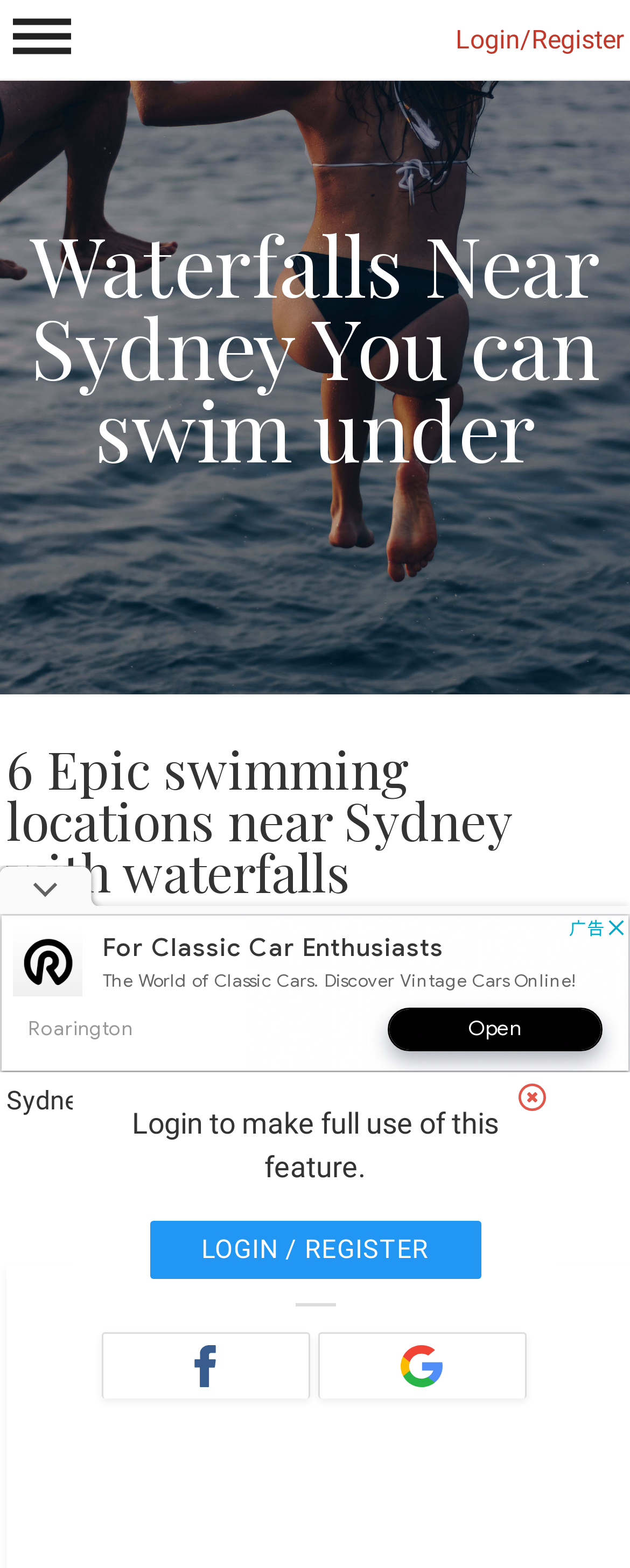How many swimming locations are listed?
Provide a fully detailed and comprehensive answer to the question.

The webpage lists 6 epic swimming locations near Sydney with waterfalls. This can be determined by reading the heading '6 Epic swimming locations near Sydney with waterfalls'.